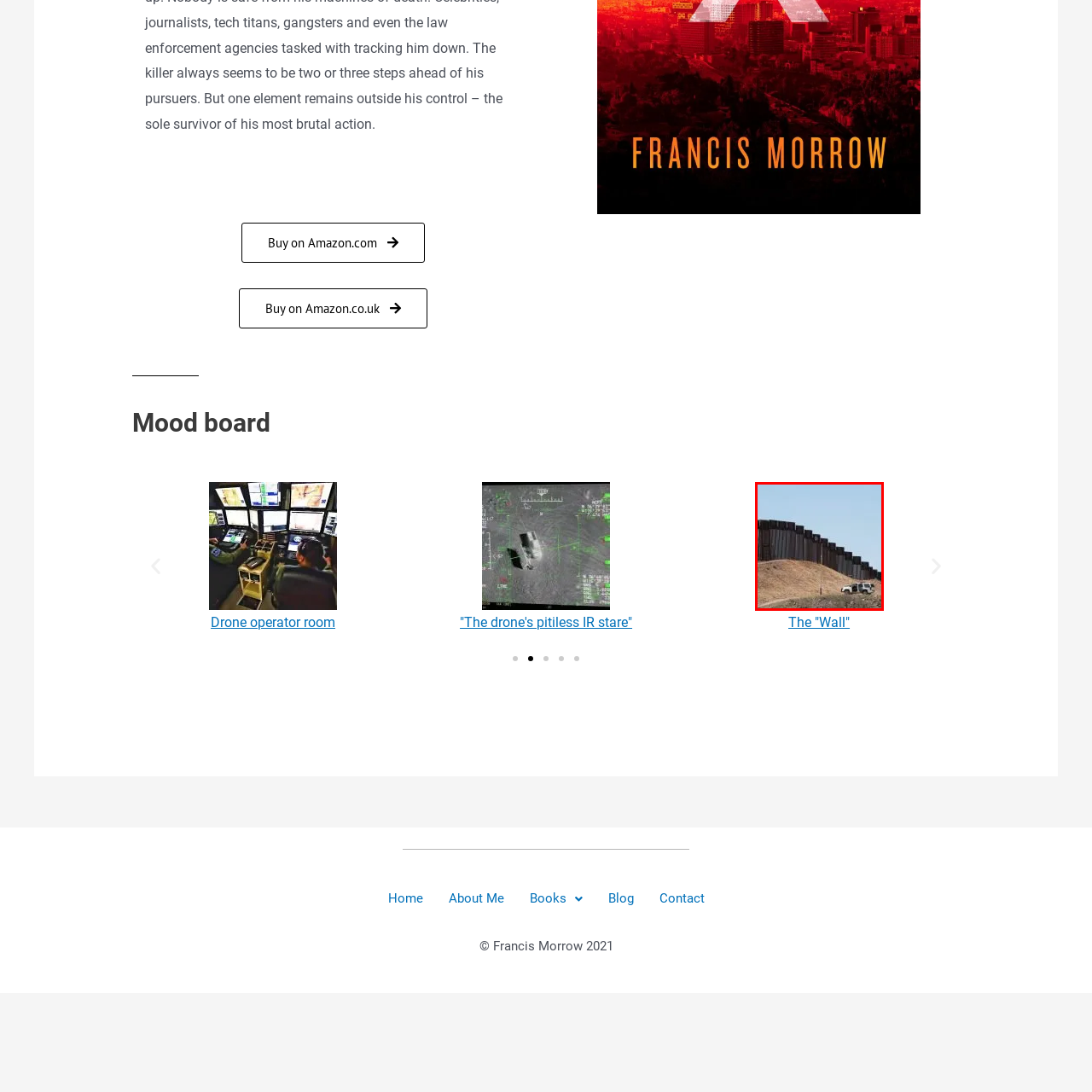Study the image enclosed in red and provide a single-word or short-phrase answer: What is the terrain like in the foreground?

rugged